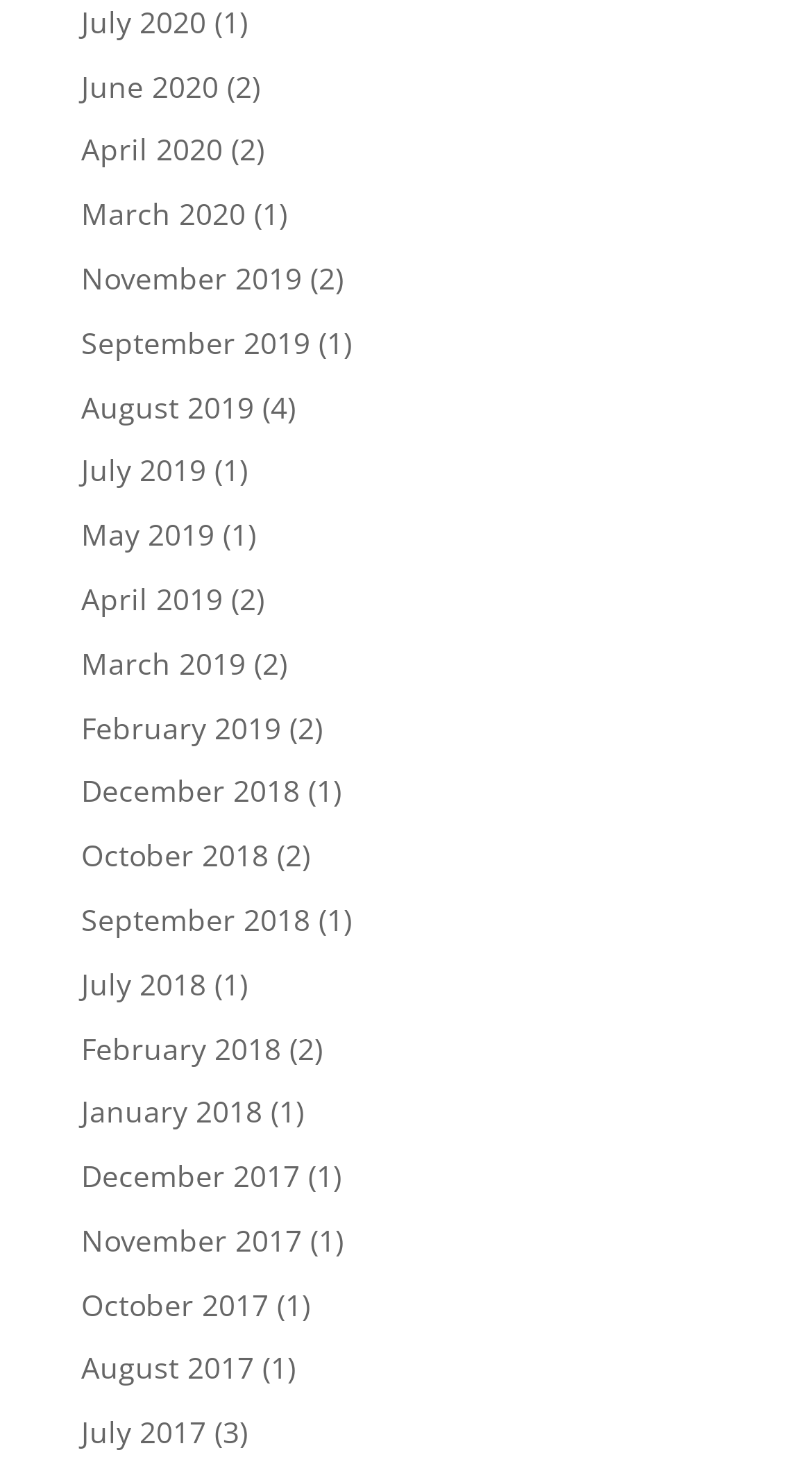Please provide a comprehensive answer to the question based on the screenshot: What is the purpose of the numbers in parentheses?

The numbers in parentheses, such as '(2)' and '(4)', are likely indicating the number of items or articles associated with each archive link. This helps users quickly see how much content is available for each month.